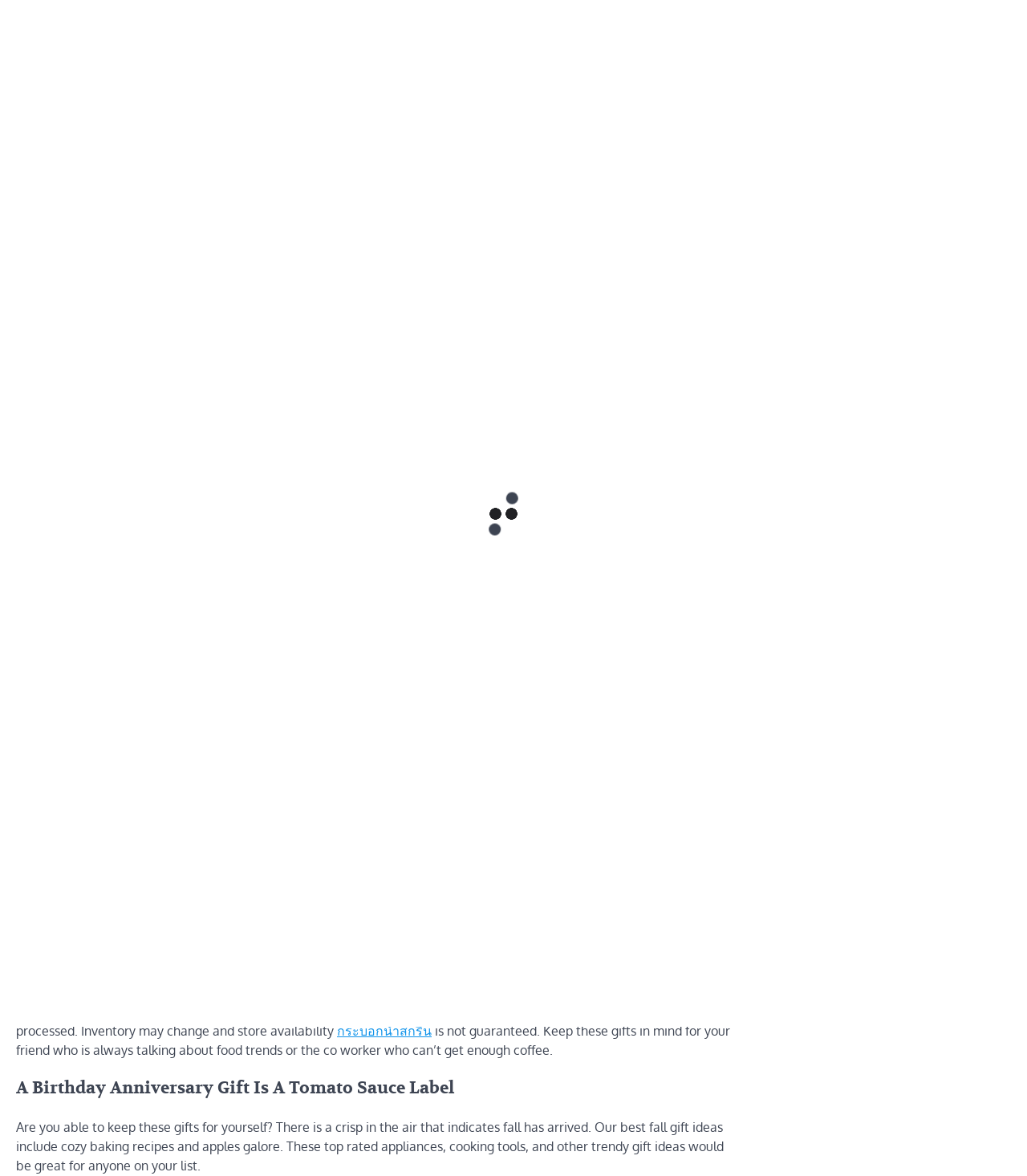Find the bounding box coordinates for the UI element that matches this description: "กระบอกน้ำสกรีน".

[0.328, 0.869, 0.42, 0.883]